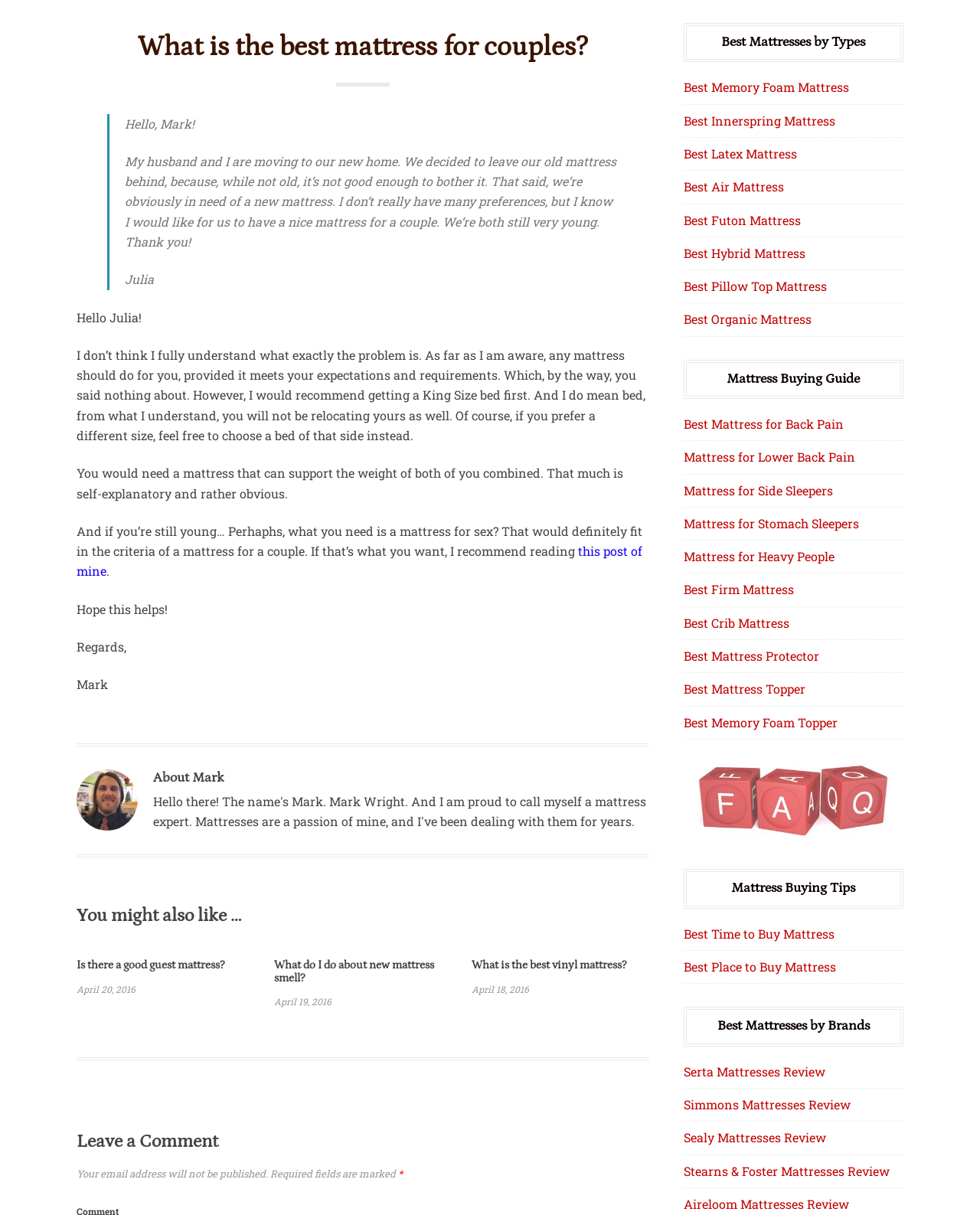Elaborate on the webpage's design and content in a detailed caption.

This webpage is about finding the best mattress for couples, with a focus on both sleeping and sex. The page is divided into several sections, each with its own heading and content.

At the top of the page, there is a header with the title "Best Mattress For Couples - For Sleeping And Sex". Below this, there is an article section with a heading "What is the best mattress for couples?" followed by a blockquote containing a personal message from Julia, who is looking for a new mattress for her and her husband. The message is responded to by Mark, who provides some advice on what to consider when choosing a mattress.

The main content of the page is divided into several sections, including "About Mark", "You might also like …", and "Best Mattresses by Types". The "About Mark" section contains a heading, an image, and a link to more information about Mark. The "You might also like …" section contains three headings with links to related articles, including "Is there a good guest mattress?", "What do I do about new mattress smell?", and "What is the best vinyl mattress?".

The "Best Mattresses by Types" section contains a list of links to different types of mattresses, including memory foam, innerspring, latex, air, futon, hybrid, pillow top, and organic mattresses. Below this, there is a "Mattress Buying Guide" section with links to articles on specific topics, such as mattresses for back pain, side sleepers, stomach sleepers, and heavy people.

The page also contains a "Mattress Buying Tips" section with links to articles on the best time to buy a mattress and the best place to buy a mattress. Finally, there is a "Best Mattresses by Brands" section with links to reviews of mattresses from specific brands, including Serta, Simmons, Sealy, Stearns & Foster, and Aireloom.

At the bottom of the page, there is a "Leave a Comment" section with a heading, a note about email addresses not being published, and a required fields marker.